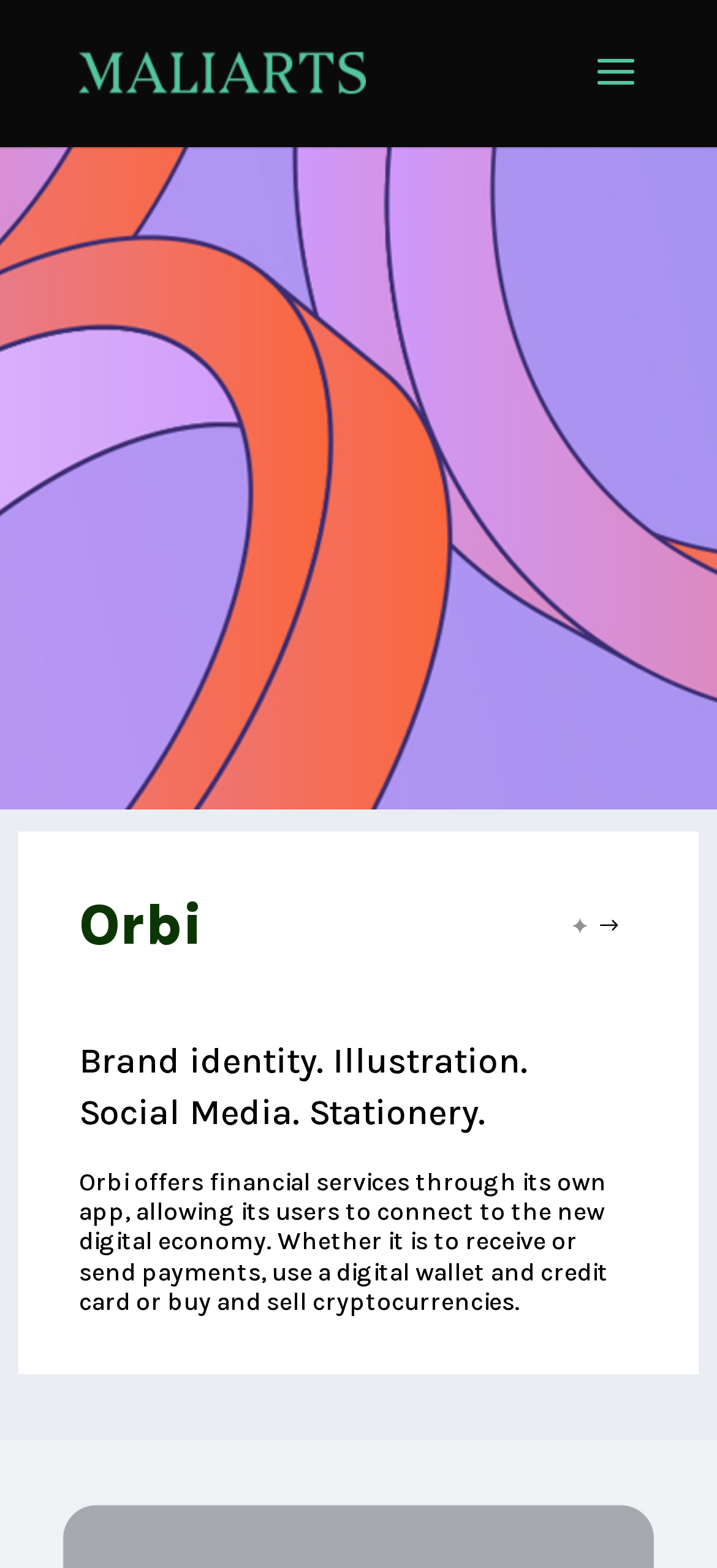Given the element description Follow Ups, predict the bounding box coordinates for the UI element in the webpage screenshot. The format should be (top-left x, top-left y, bottom-right x, bottom-right y), and the values should be between 0 and 1.

None